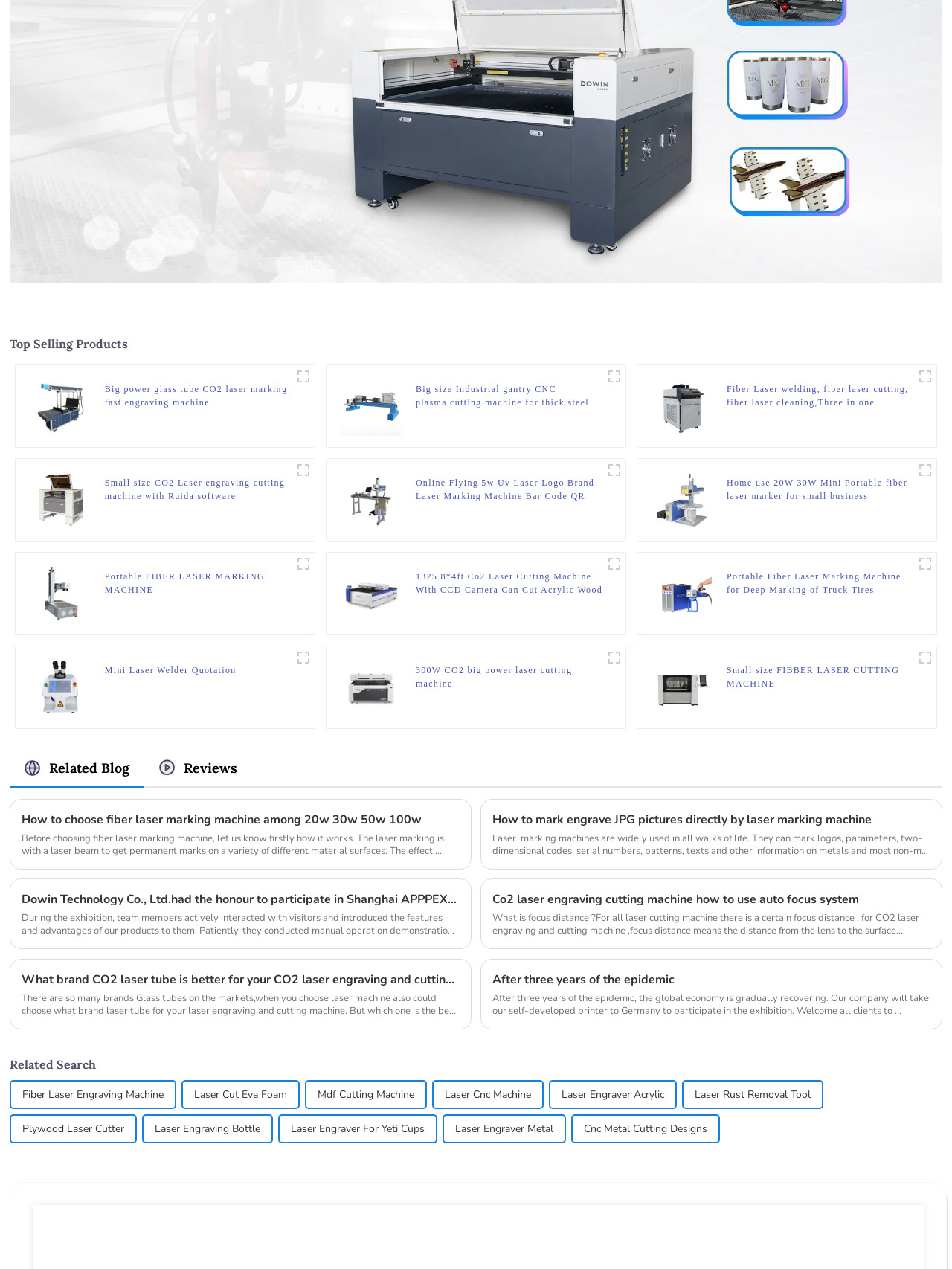Please locate the bounding box coordinates of the element's region that needs to be clicked to follow the instruction: "Explore photobank (1)". The bounding box coordinates should be provided as four float numbers between 0 and 1, i.e., [left, top, right, bottom].

[0.358, 0.297, 0.421, 0.344]